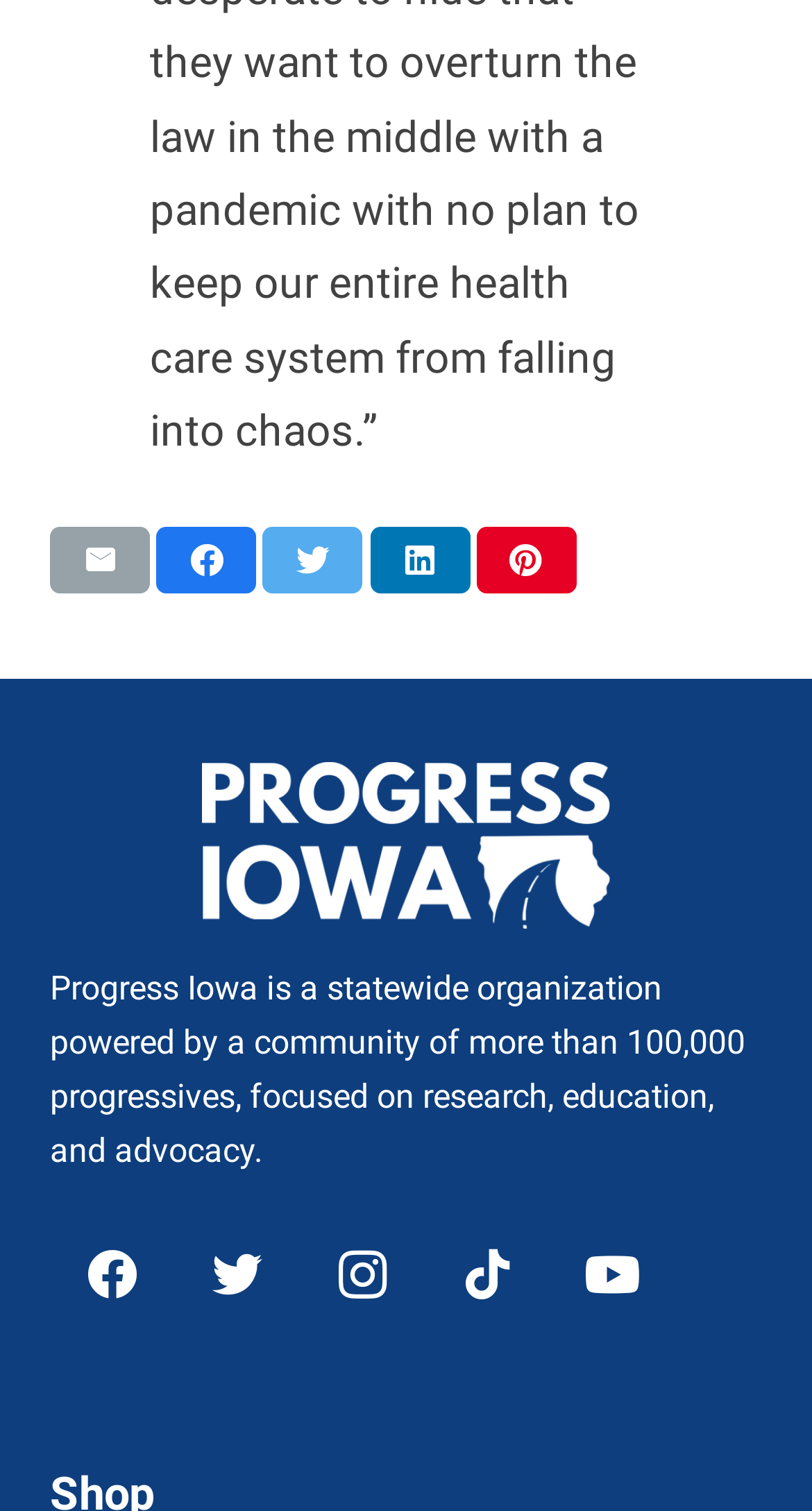Pinpoint the bounding box coordinates of the clickable element to carry out the following instruction: "Pin this."

[0.587, 0.348, 0.71, 0.392]